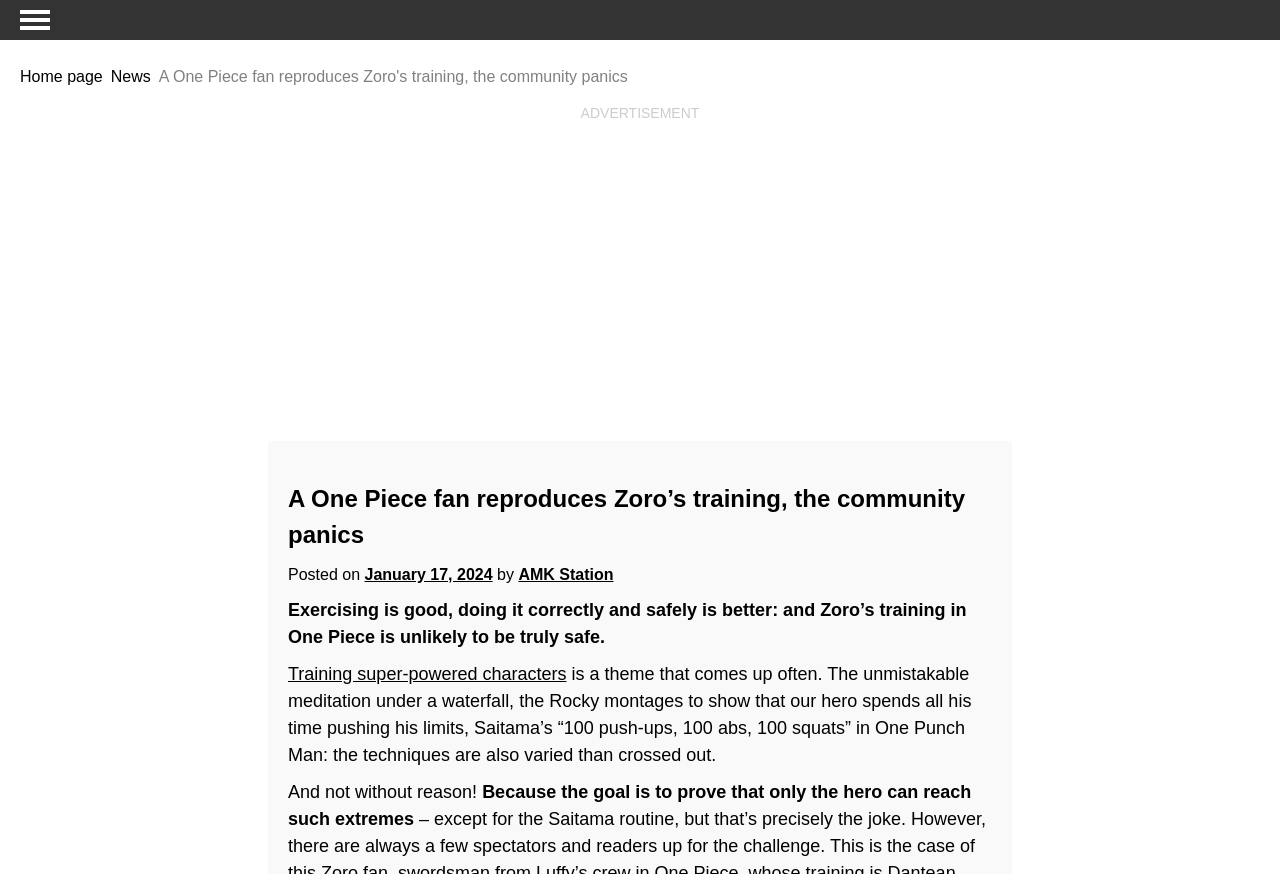Give a one-word or phrase response to the following question: What is the name of the website?

AMK Station